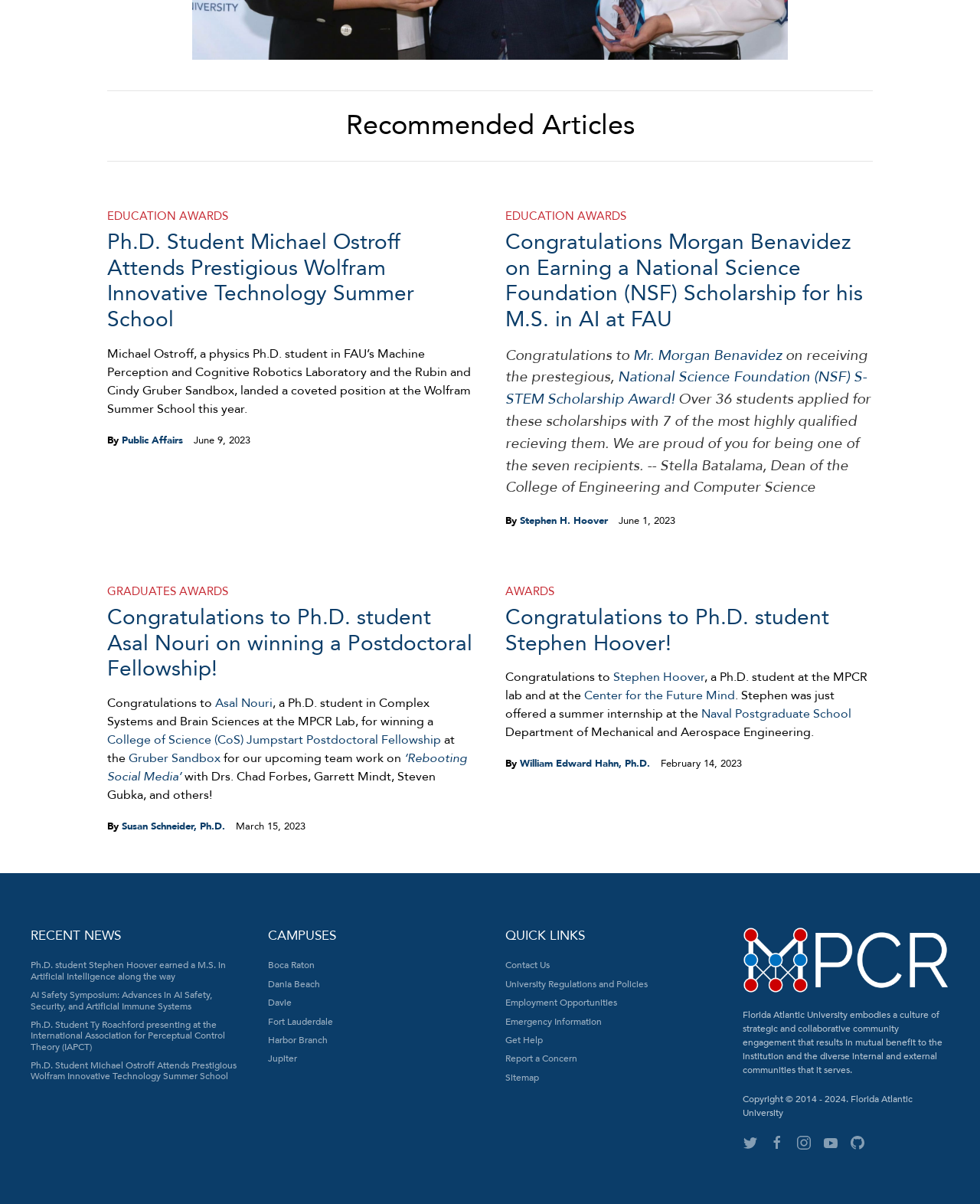Identify the bounding box coordinates for the region of the element that should be clicked to carry out the instruction: "Click on 'EDUCATION'". The bounding box coordinates should be four float numbers between 0 and 1, i.e., [left, top, right, bottom].

[0.109, 0.173, 0.18, 0.186]